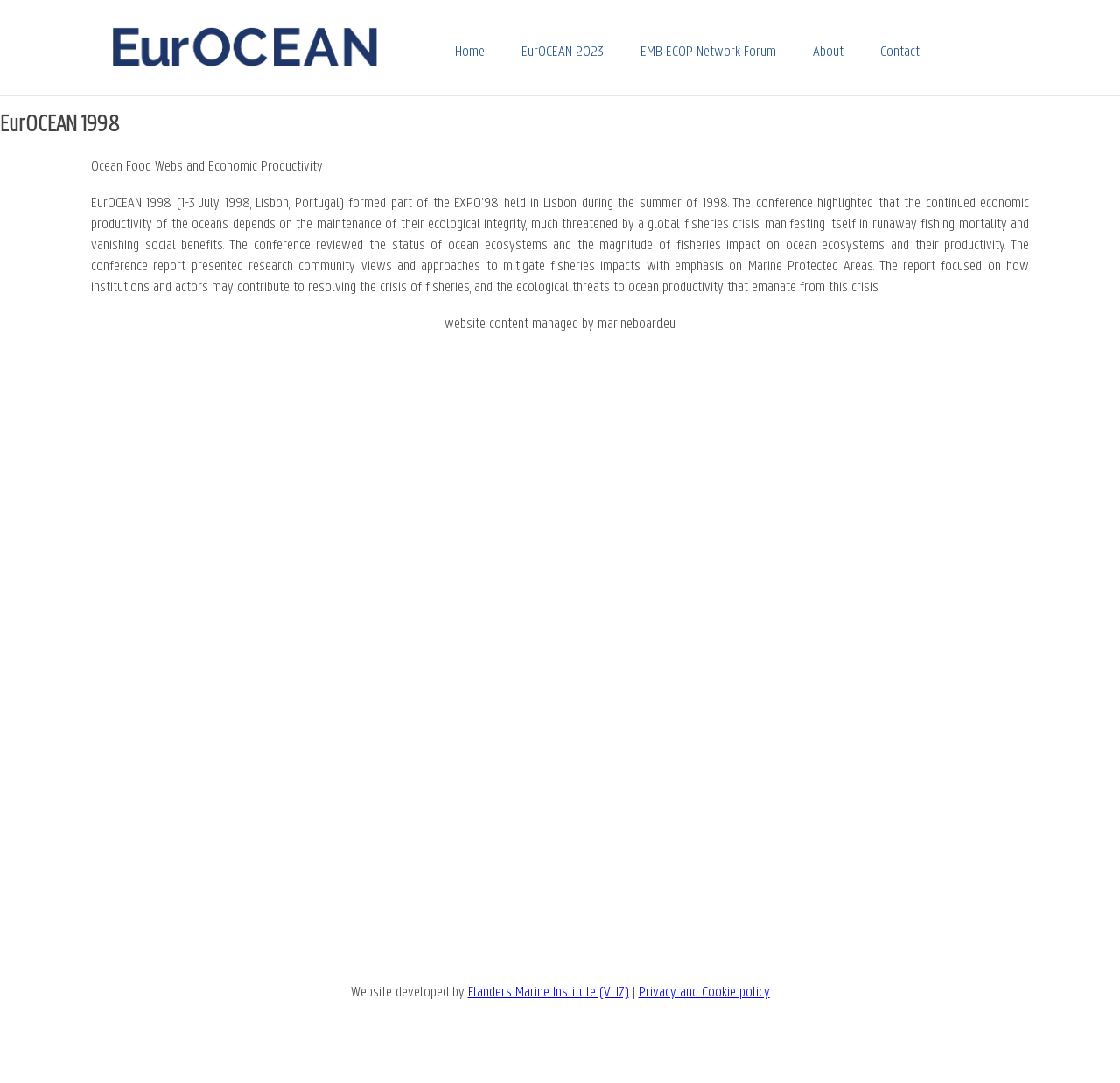What is the purpose of the EurOCEAN 1998 conference?
Look at the screenshot and give a one-word or phrase answer.

To highlight the importance of ocean ecological integrity